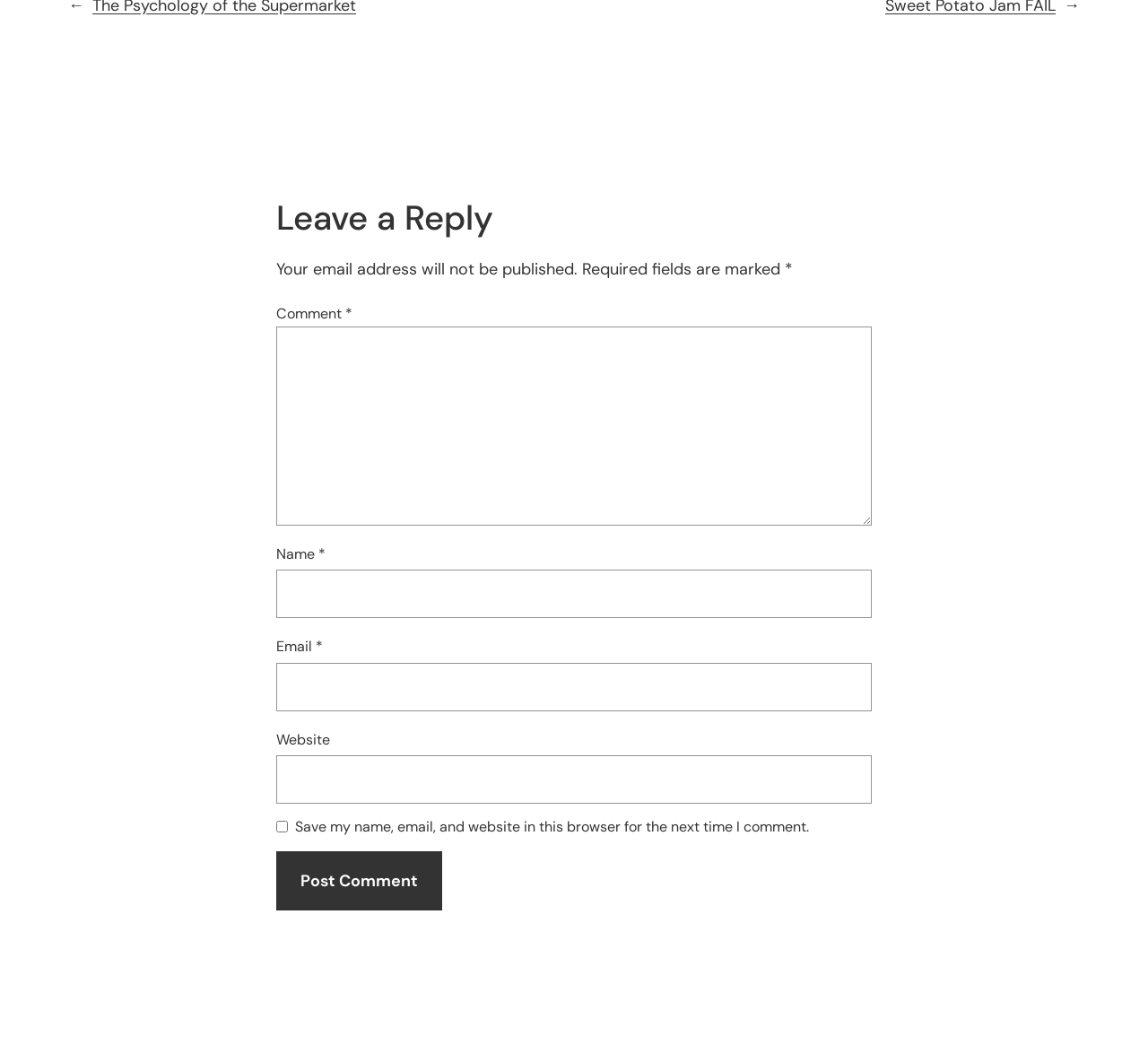Please locate the UI element described by "Zero-Emission Transportation" and provide its bounding box coordinates.

None